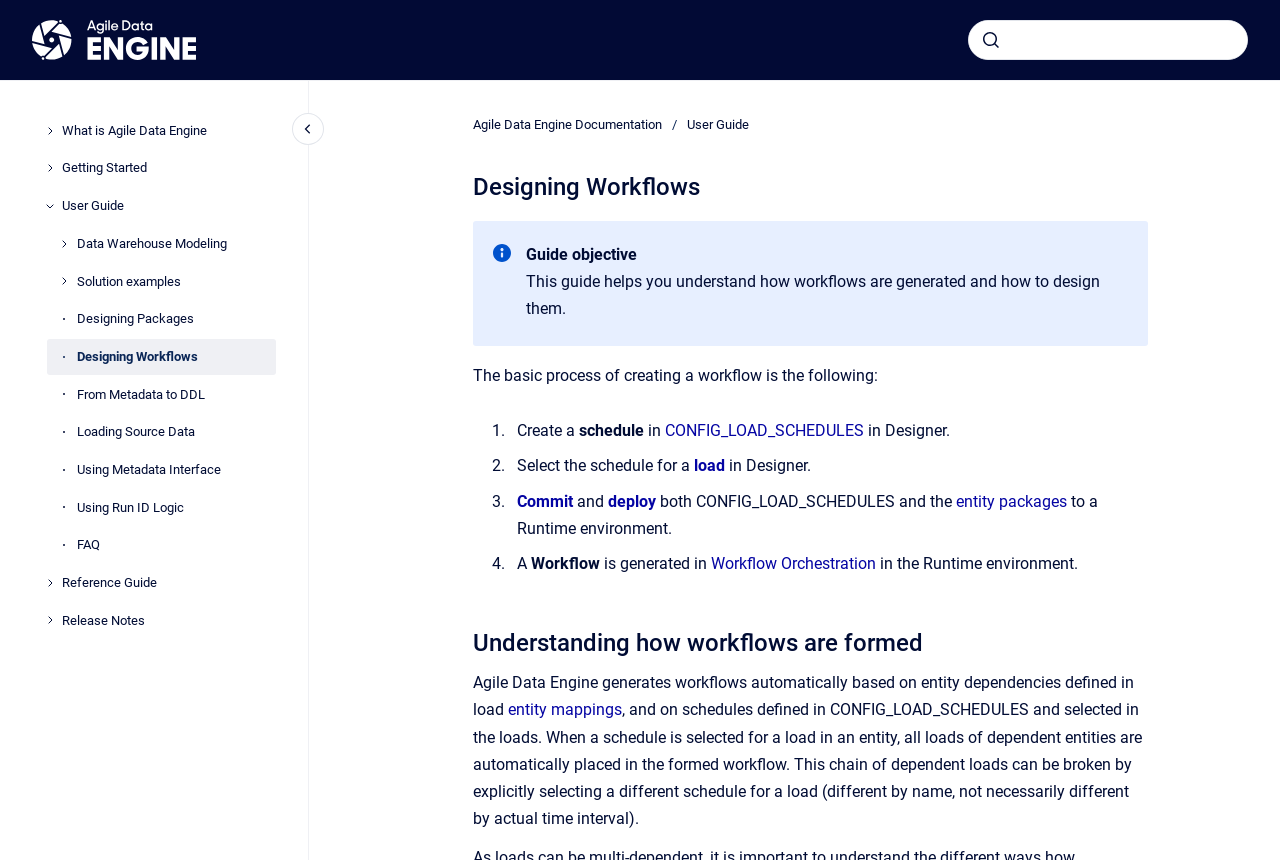Can you specify the bounding box coordinates of the area that needs to be clicked to fulfill the following instruction: "search"?

[0.756, 0.023, 0.975, 0.07]